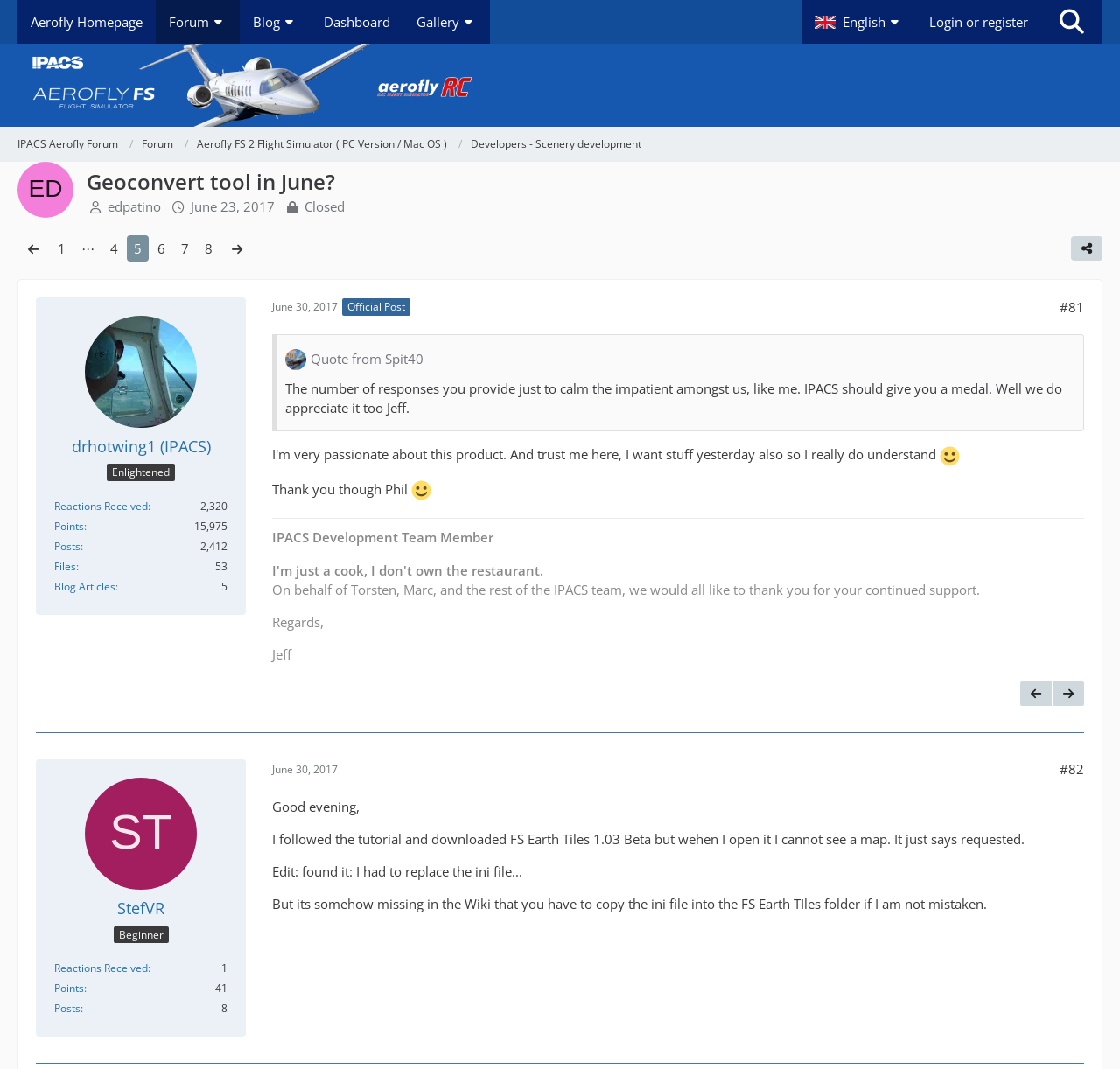Locate the bounding box of the UI element defined by this description: "Developers - Scenery development". The coordinates should be given as four float numbers between 0 and 1, formatted as [left, top, right, bottom].

[0.42, 0.127, 0.573, 0.142]